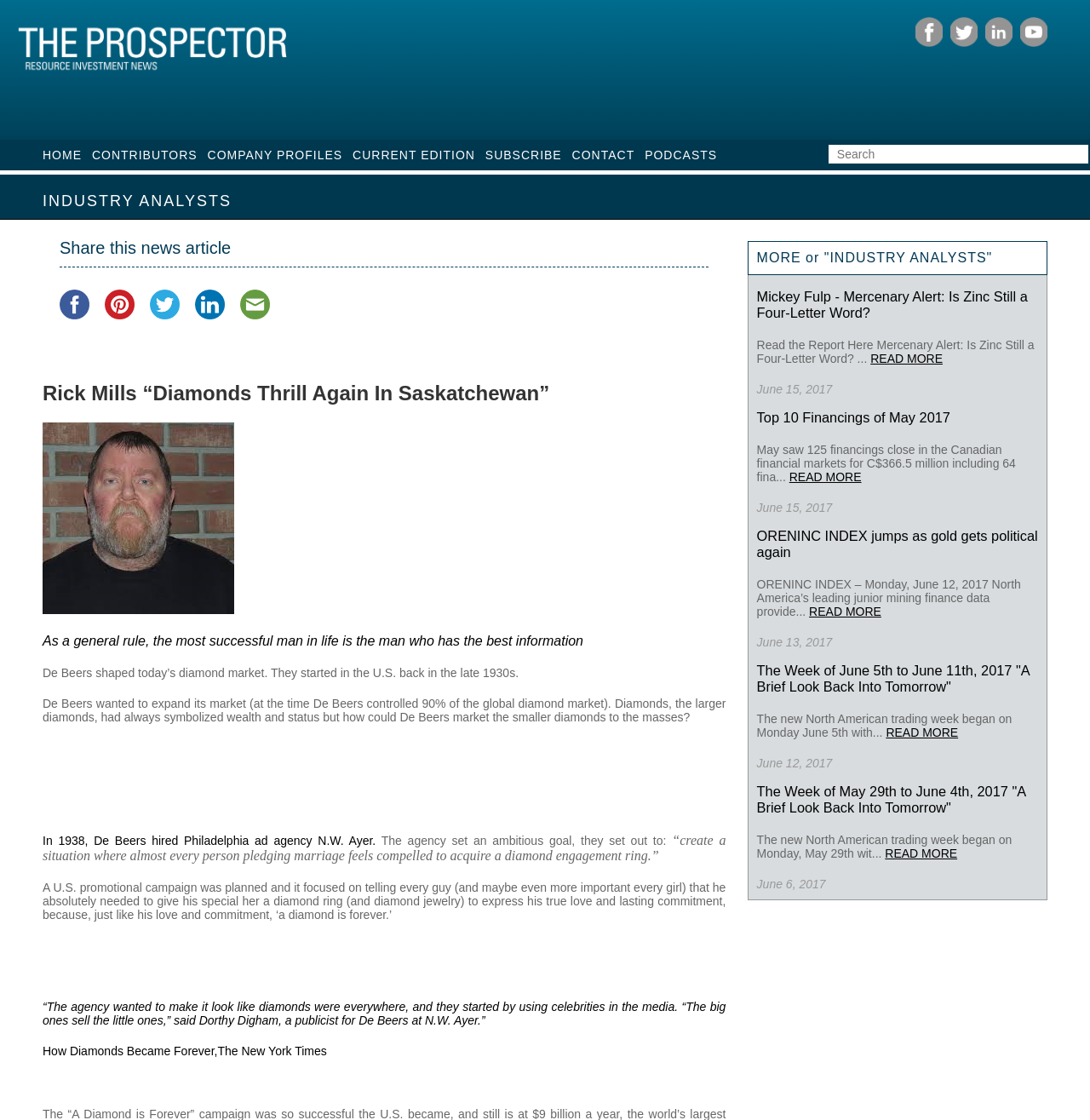Show the bounding box coordinates of the region that should be clicked to follow the instruction: "Share this news article on Facebook."

[0.055, 0.258, 0.092, 0.295]